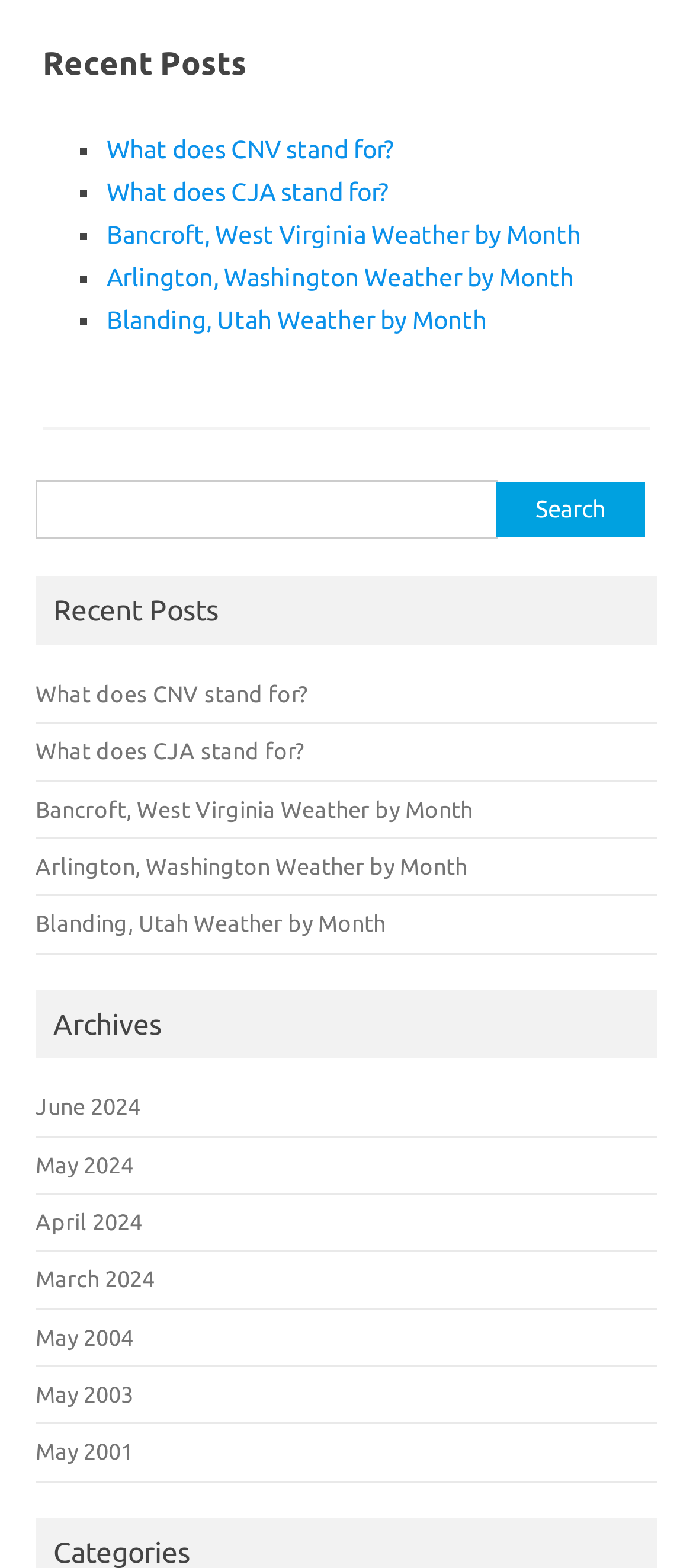Refer to the element description April 2024 and identify the corresponding bounding box in the screenshot. Format the coordinates as (top-left x, top-left y, bottom-right x, bottom-right y) with values in the range of 0 to 1.

[0.051, 0.771, 0.205, 0.787]